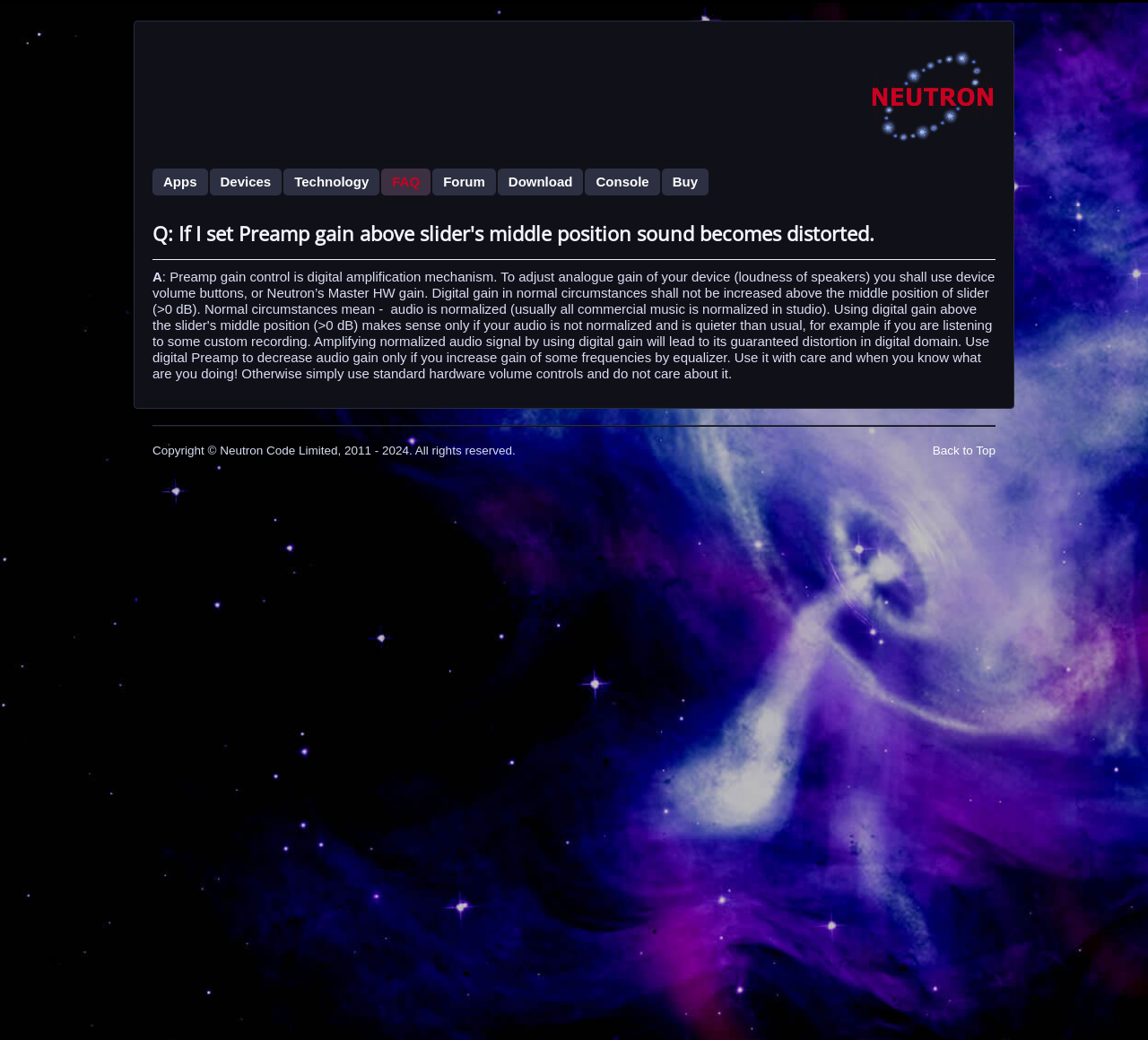Point out the bounding box coordinates of the section to click in order to follow this instruction: "Return to the top of the page".

[0.812, 0.427, 0.867, 0.44]